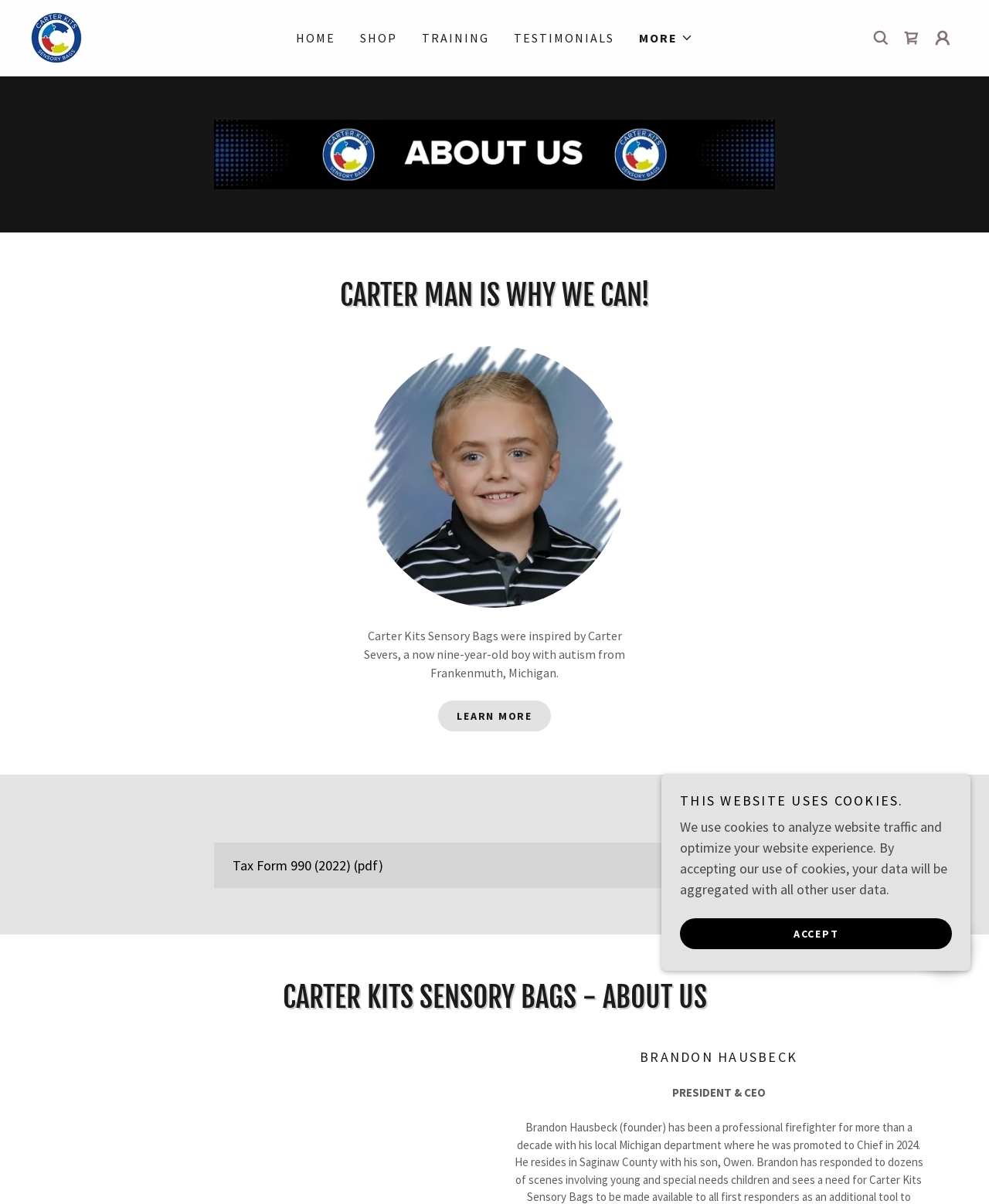Provide a brief response to the question using a single word or phrase: 
Is there a shopping cart icon on the webpage?

Yes